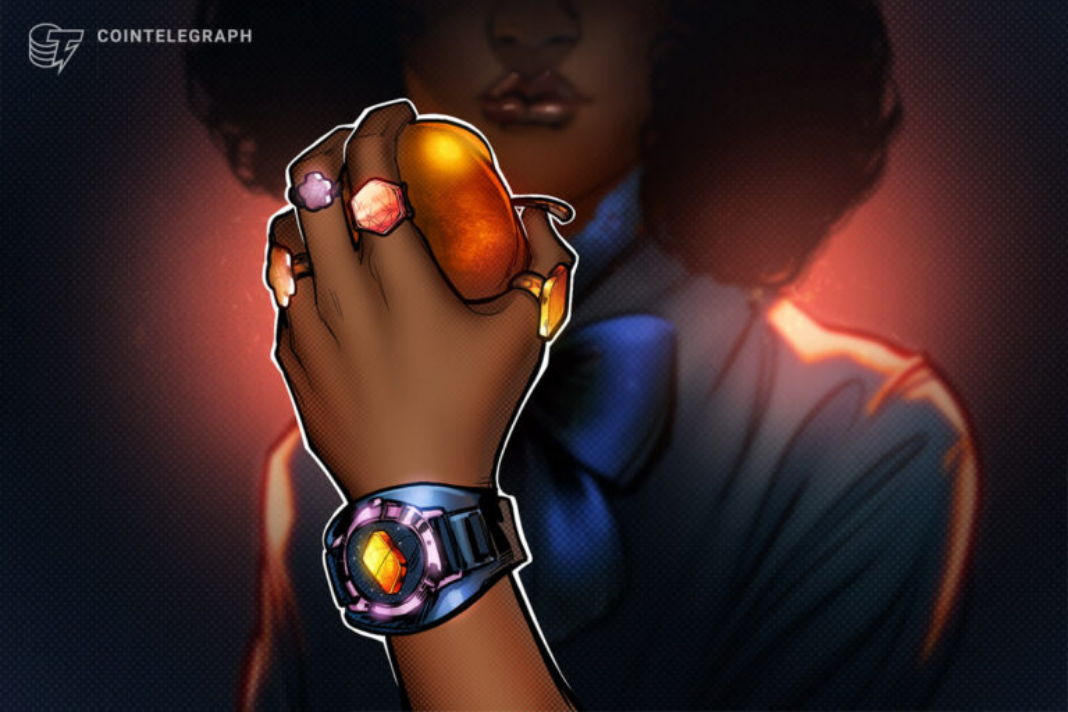Please give a short response to the question using one word or a phrase:
What themes does the artwork embody?

wealth and sophistication